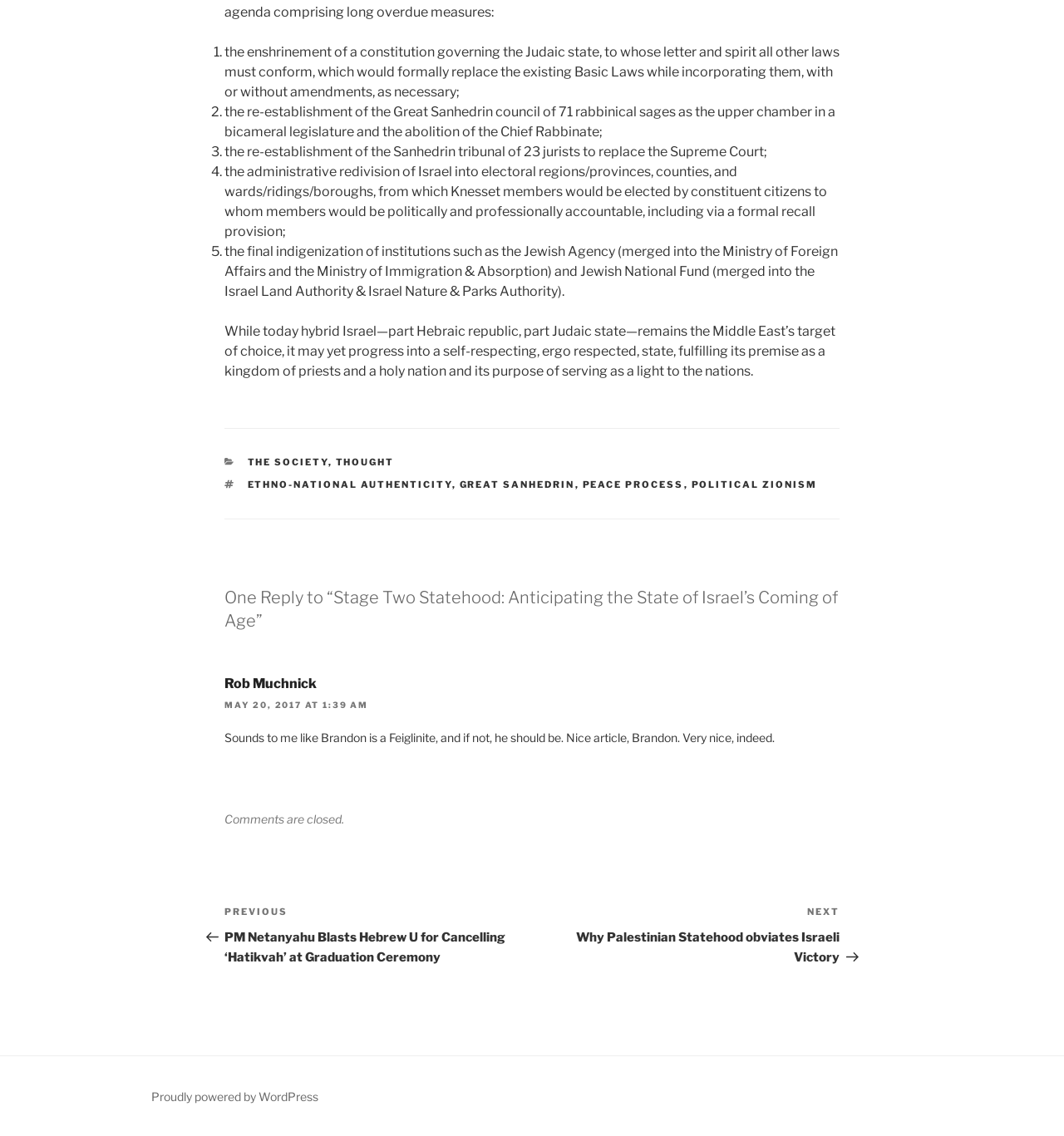Give the bounding box coordinates for this UI element: "ethno-national authenticity". The coordinates should be four float numbers between 0 and 1, arranged as [left, top, right, bottom].

[0.232, 0.421, 0.425, 0.432]